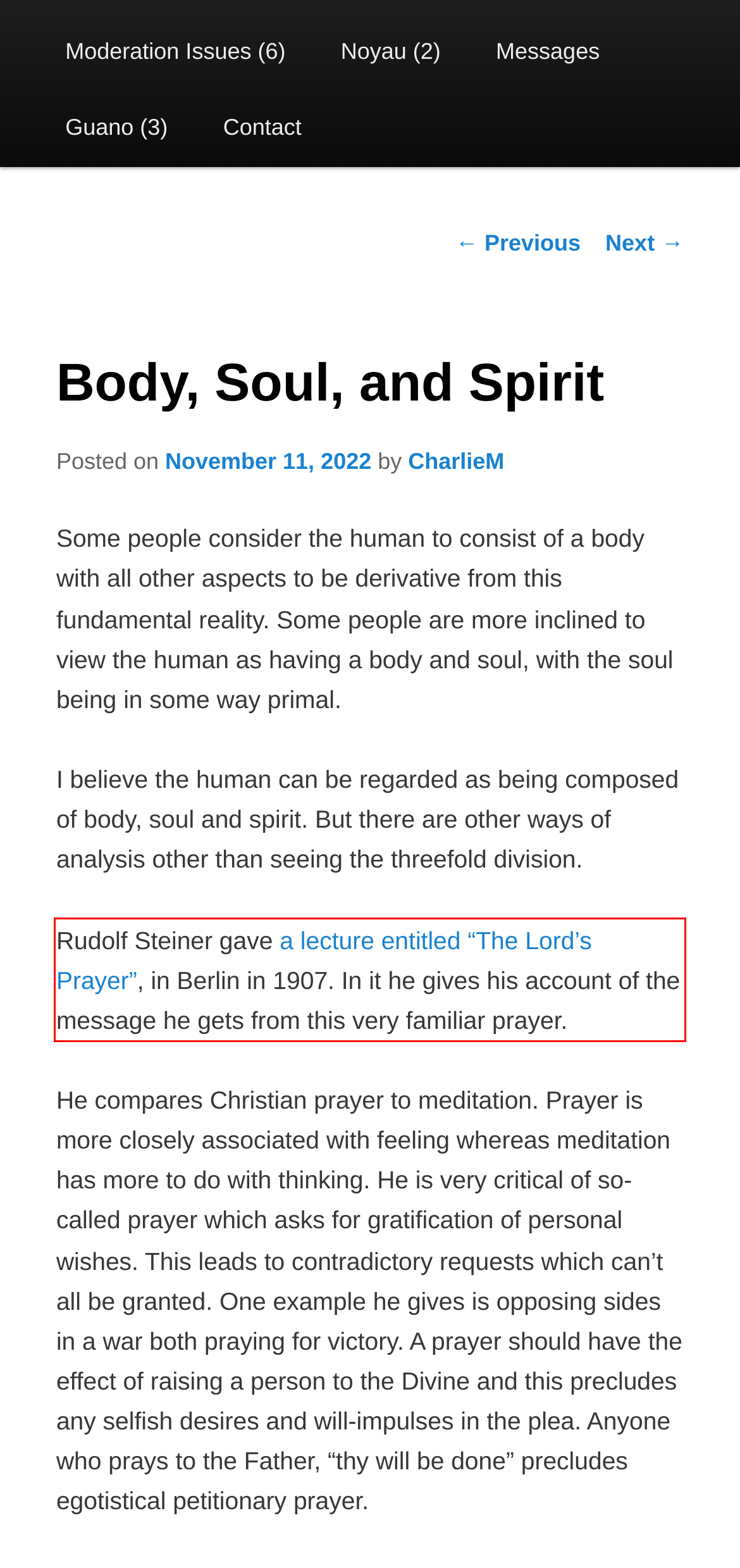Analyze the screenshot of the webpage and extract the text from the UI element that is inside the red bounding box.

Rudolf Steiner gave a lecture entitled “The Lord’s Prayer”, in Berlin in 1907. In it he gives his account of the message he gets from this very familiar prayer.